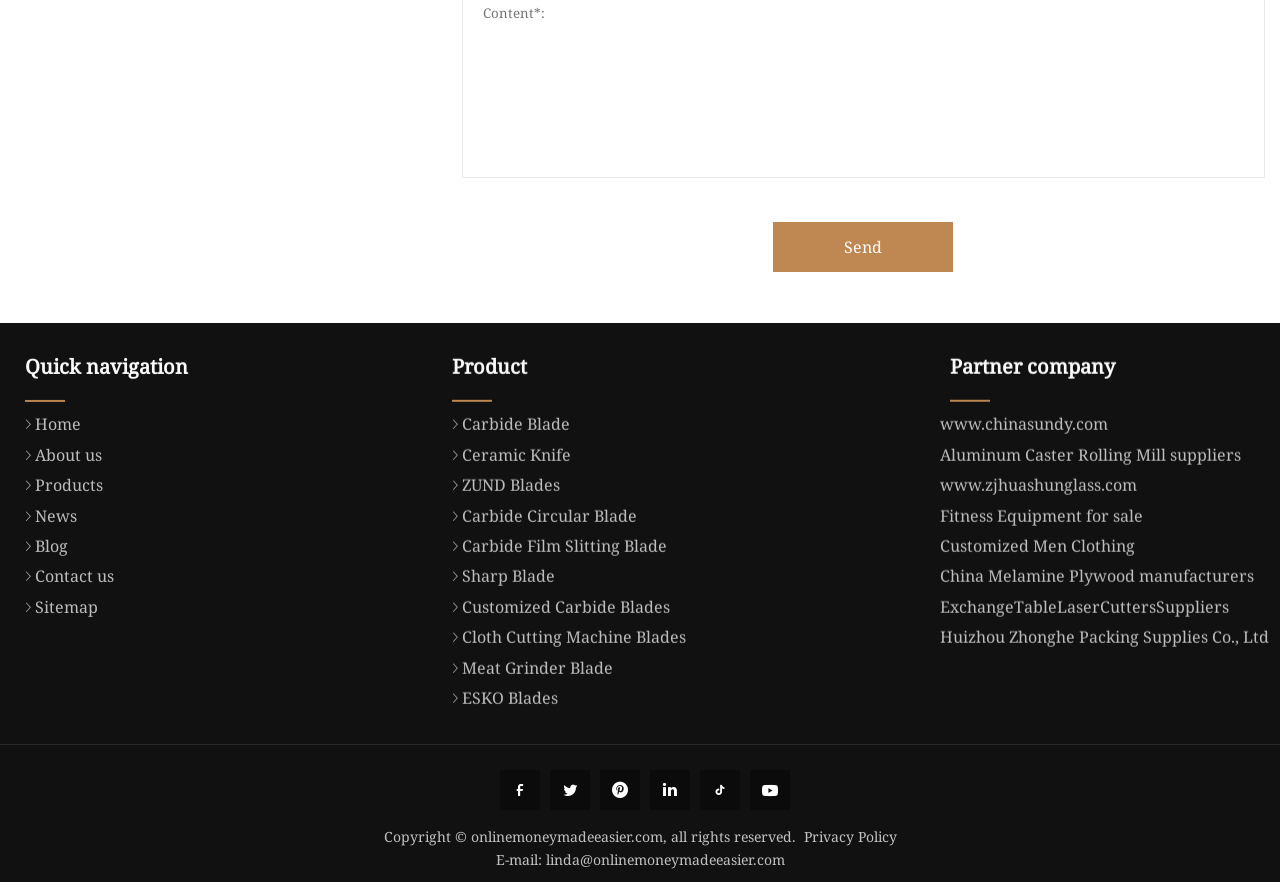Please determine the bounding box coordinates of the area that needs to be clicked to complete this task: 'Contact us via 'linda@onlinemoneymadeeasier.com' email'. The coordinates must be four float numbers between 0 and 1, formatted as [left, top, right, bottom].

[0.426, 0.964, 0.613, 0.986]